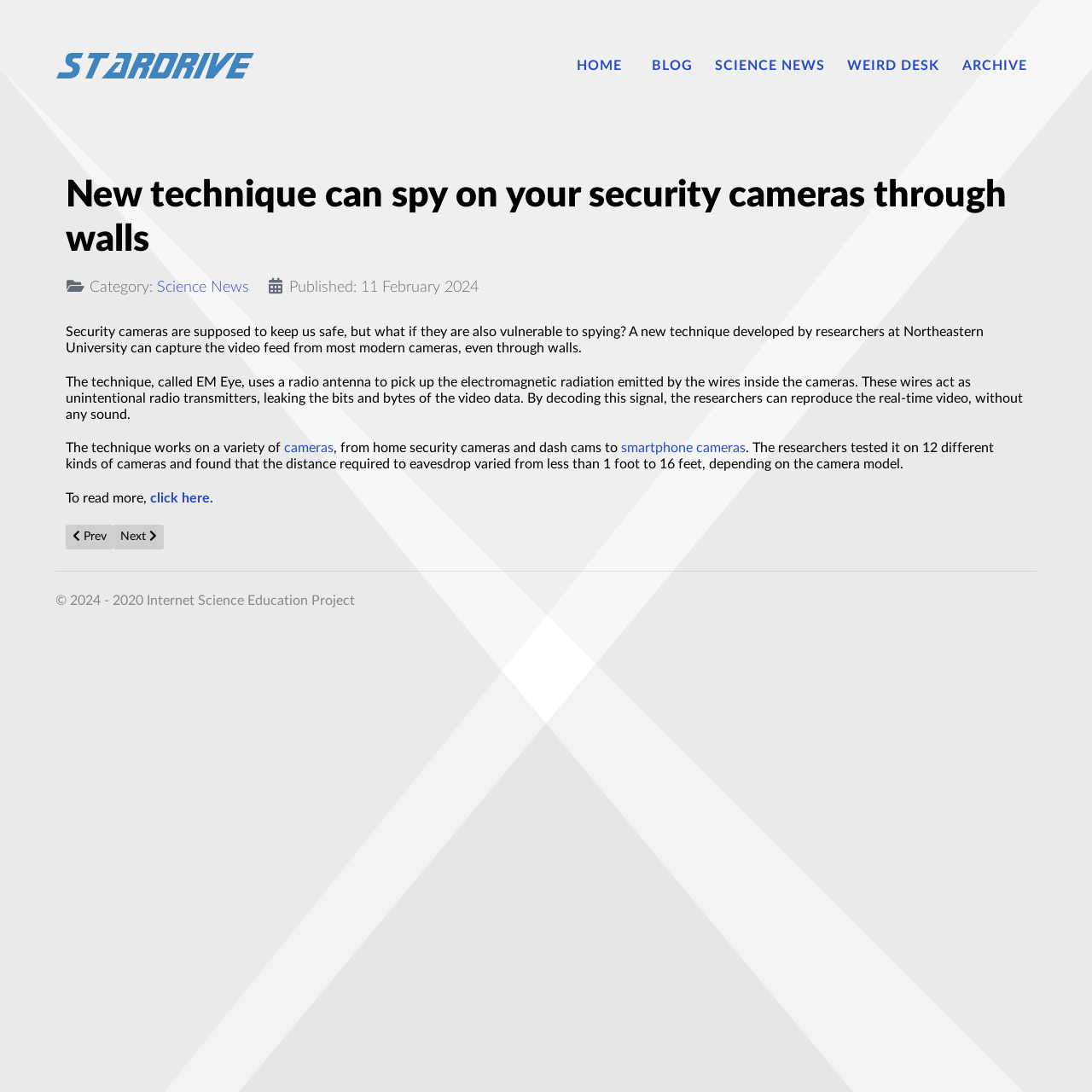Please indicate the bounding box coordinates for the clickable area to complete the following task: "Go to the previous article about Tapping Into Earth's Natural Hydrogen Sources". The coordinates should be specified as four float numbers between 0 and 1, i.e., [left, top, right, bottom].

[0.06, 0.48, 0.104, 0.503]